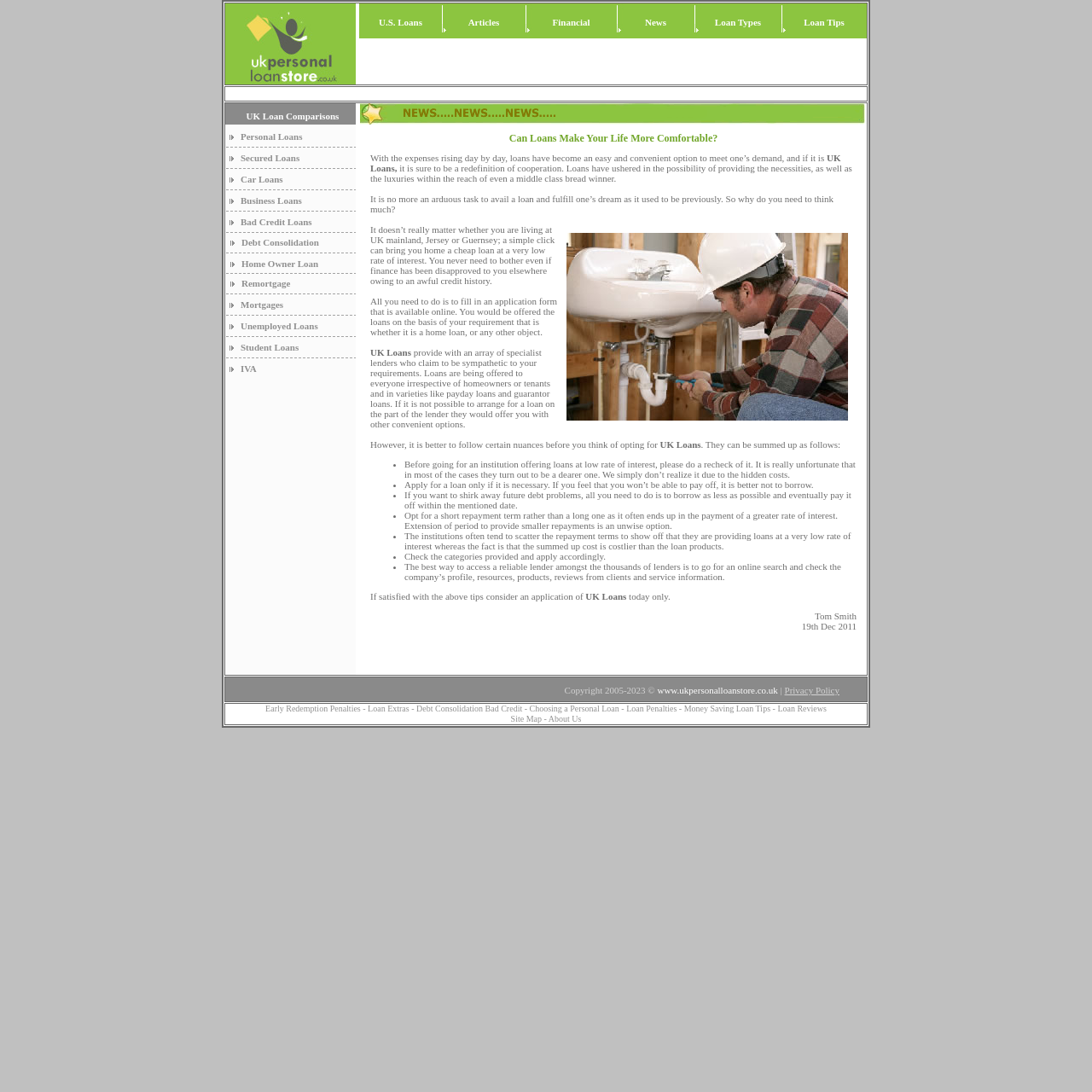Please pinpoint the bounding box coordinates for the region I should click to adhere to this instruction: "Download Kaziranga National Park PDF Guide".

None